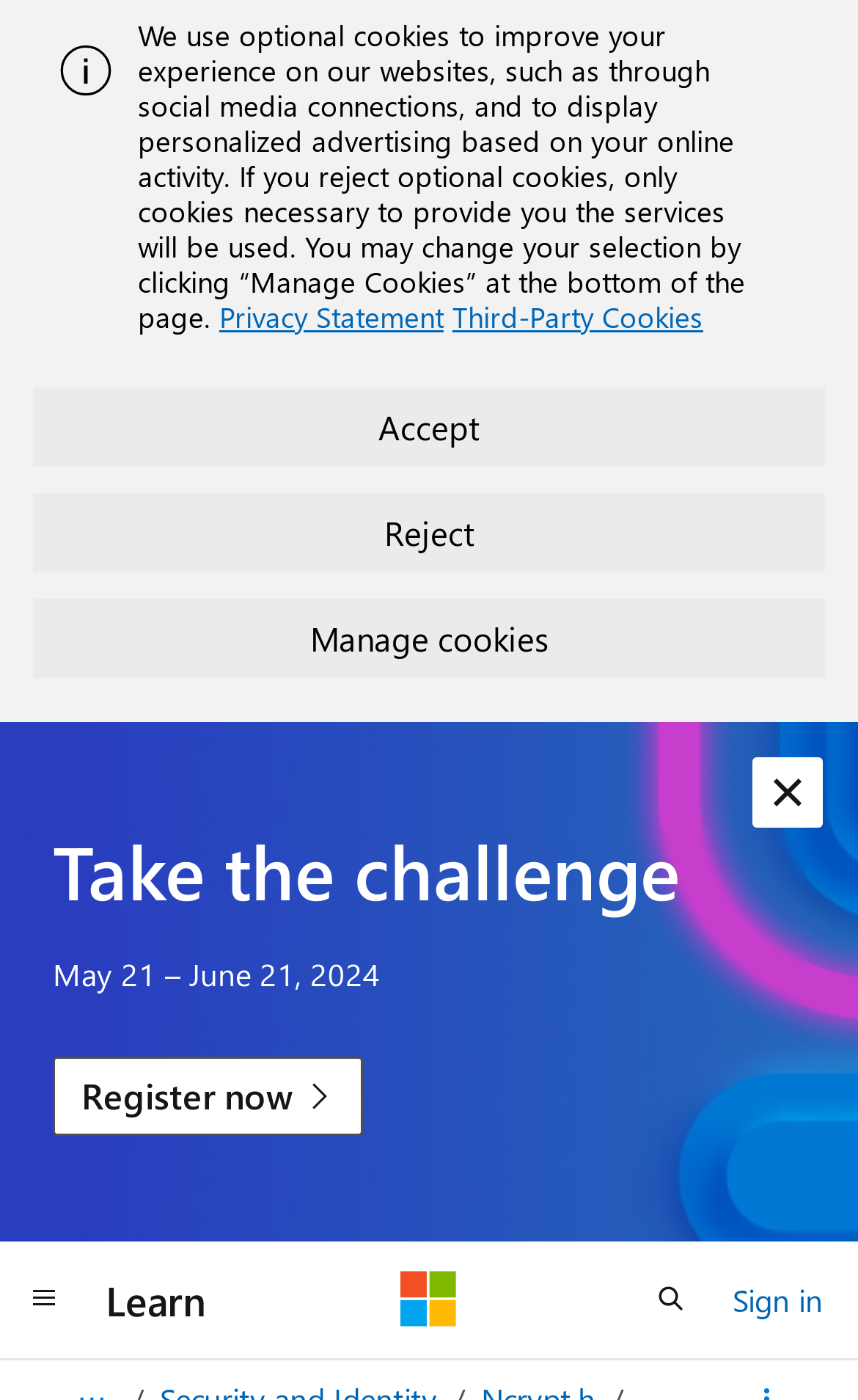Locate the UI element described by Learn and provide its bounding box coordinates. Use the format (top-left x, top-left y, bottom-right x, bottom-right y) with all values as floating point numbers between 0 and 1.

[0.103, 0.899, 0.262, 0.958]